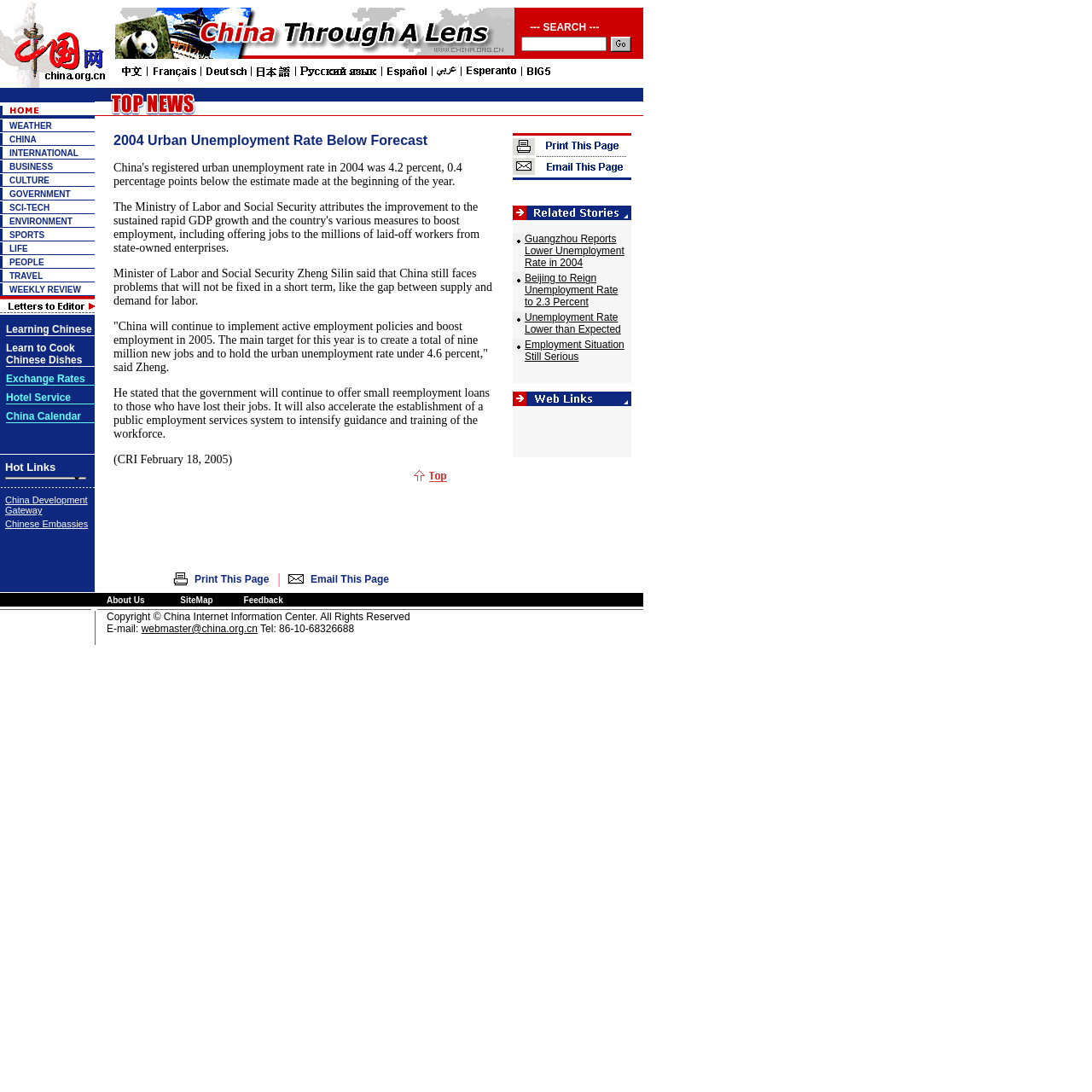Kindly provide the bounding box coordinates of the section you need to click on to fulfill the given instruction: "Click on the HOME link".

None